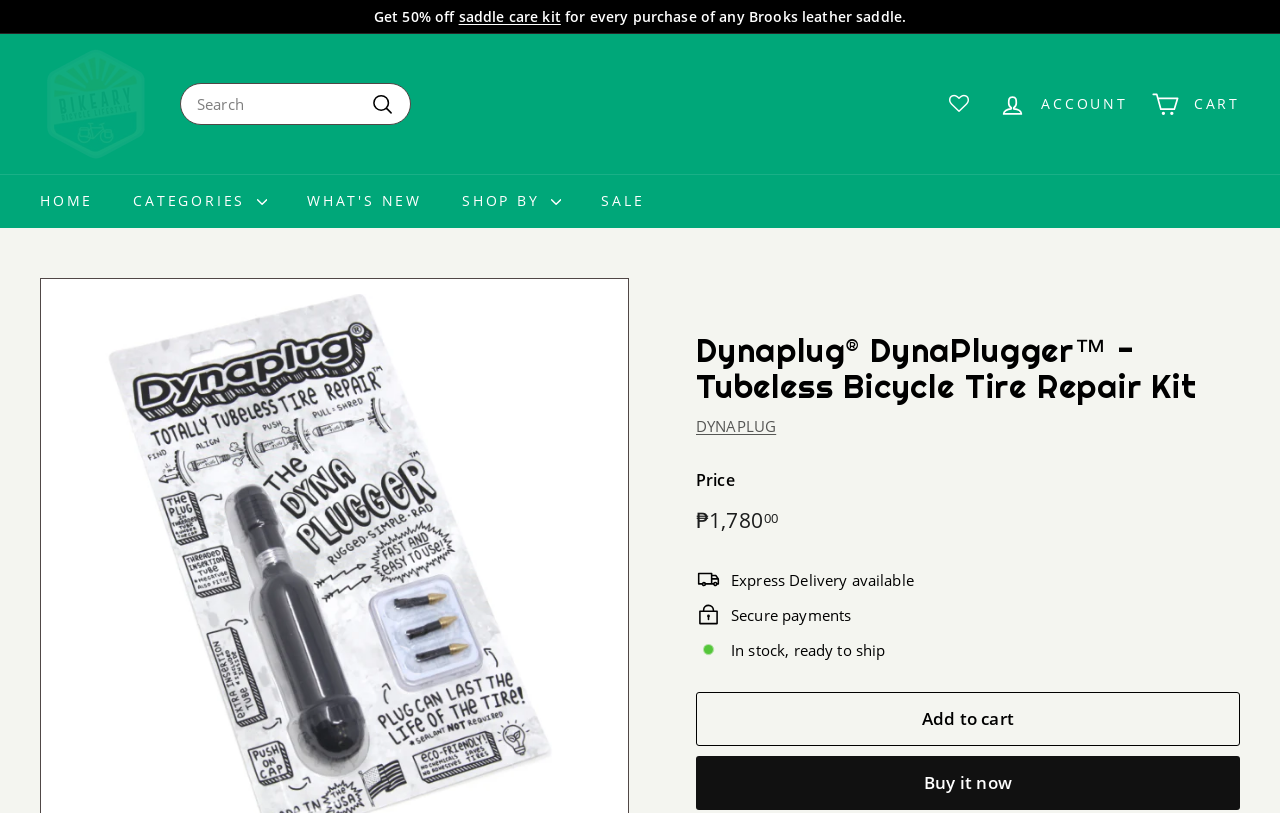Identify the bounding box coordinates of the clickable region necessary to fulfill the following instruction: "Search for something". The bounding box coordinates should be four float numbers between 0 and 1, i.e., [left, top, right, bottom].

[0.141, 0.102, 0.321, 0.154]